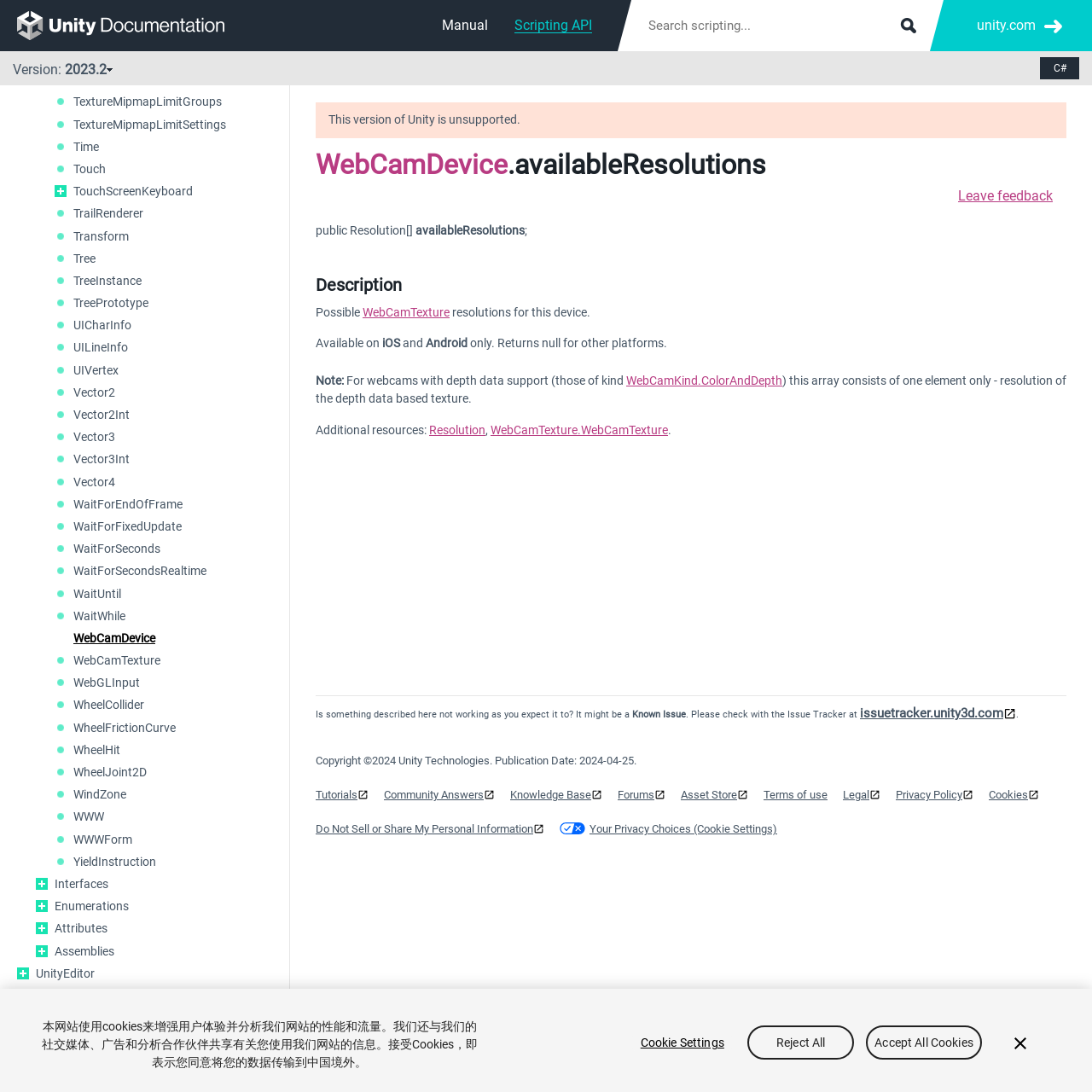Show the bounding box coordinates of the element that should be clicked to complete the task: "Click Submit".

[0.82, 0.012, 0.844, 0.035]